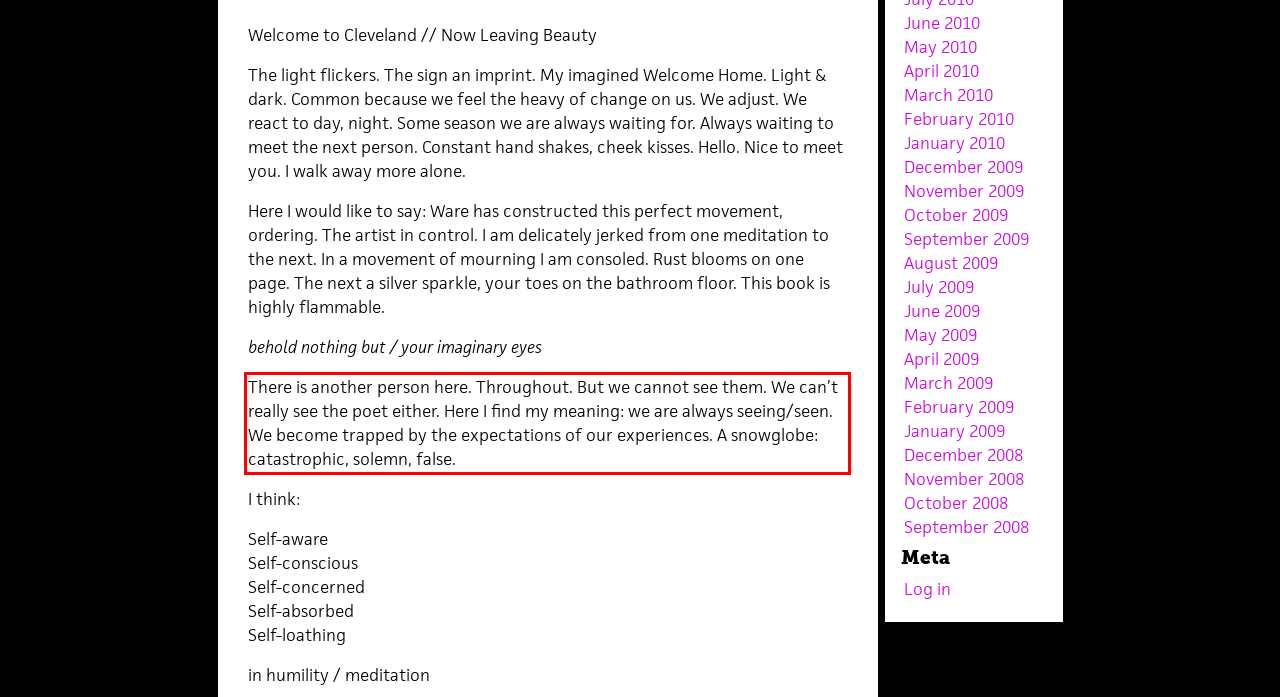Given the screenshot of a webpage, identify the red rectangle bounding box and recognize the text content inside it, generating the extracted text.

There is another person here. Throughout. But we cannot see them. We can’t really see the poet either. Here I find my meaning: we are always seeing/seen. We become trapped by the expectations of our experiences. A snowglobe: catastrophic, solemn, false.